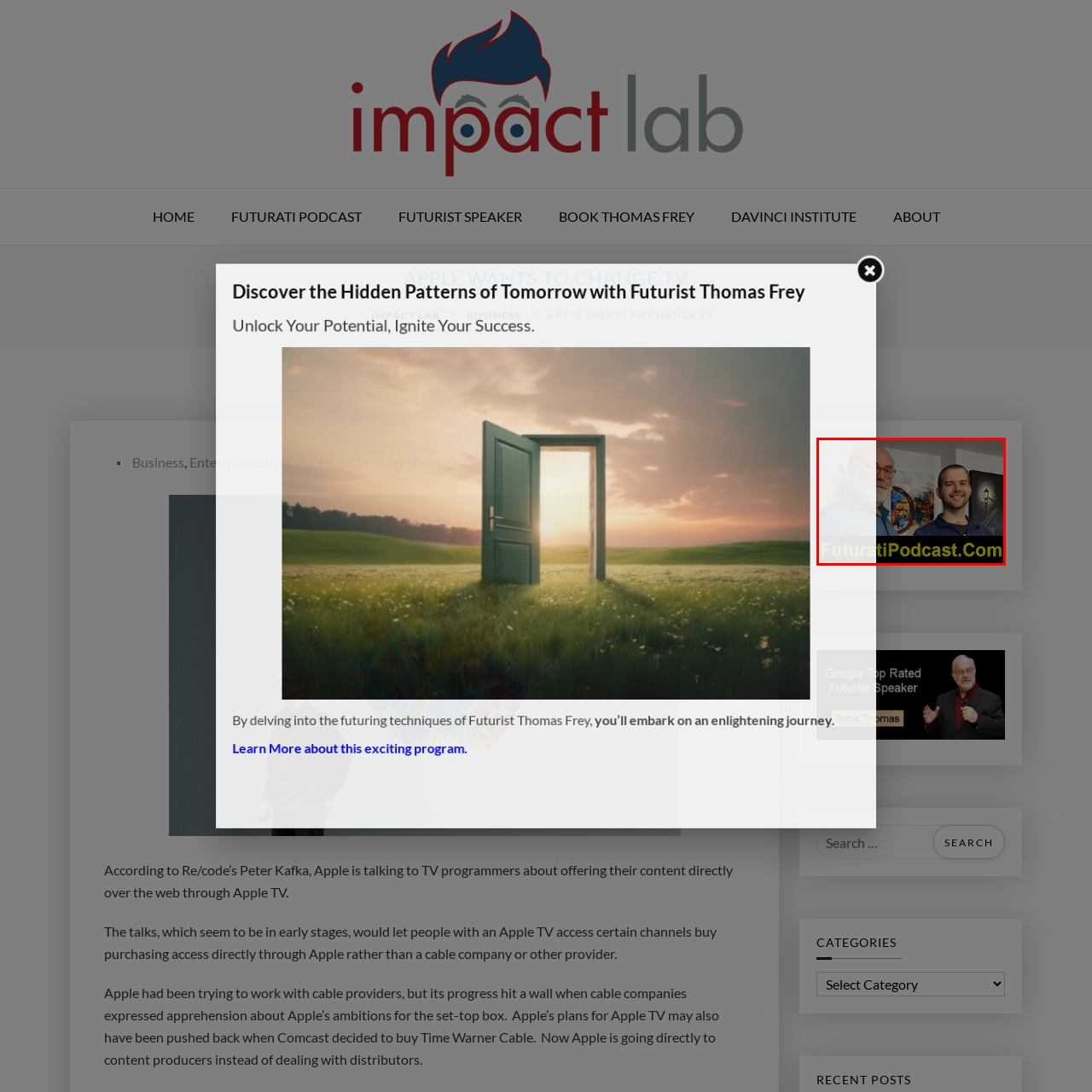Offer a detailed caption for the picture inside the red-bordered area.

This image features two men standing side by side, likely in a creative or professional setting, as indicated by the artwork and decor in the background. The man on the left has gray hair and a beard, complemented by red glasses, giving him a distinguished appearance. The man on the right, younger and sporting a short beard, has a friendly demeanor and is wearing a blue shirt. 

The context suggests they are associated with the "Futurati Podcast," a platform that likely focuses on innovative ideas and discussions about future trends. The partially visible website address "FuturatiPodcast.Com" at the bottom reinforces this connection, highlighting their involvement in a medium that engages with visionary concepts and thoughts. The overall atmosphere of the image conveys an inviting and forward-thinking vibe, characteristic of discussions led by futurists.